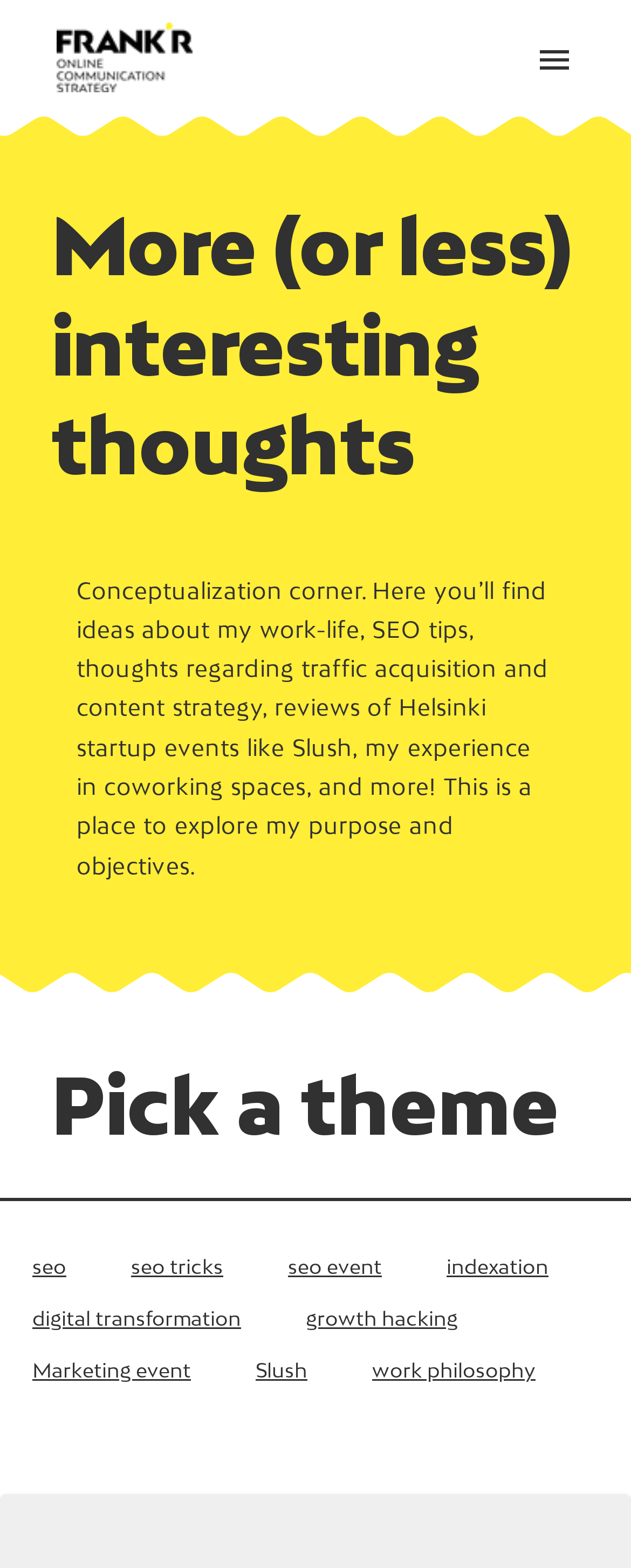What topics can be found in the blog?
Please answer the question as detailed as possible.

The blog post description mentions that the blog contains posts about SEO and other work-related topics, and upon examining the webpage, we can see links to specific topics such as SEO, marketing events, online marketing presentations, and more, indicating that these are some of the topics that can be found in the blog.